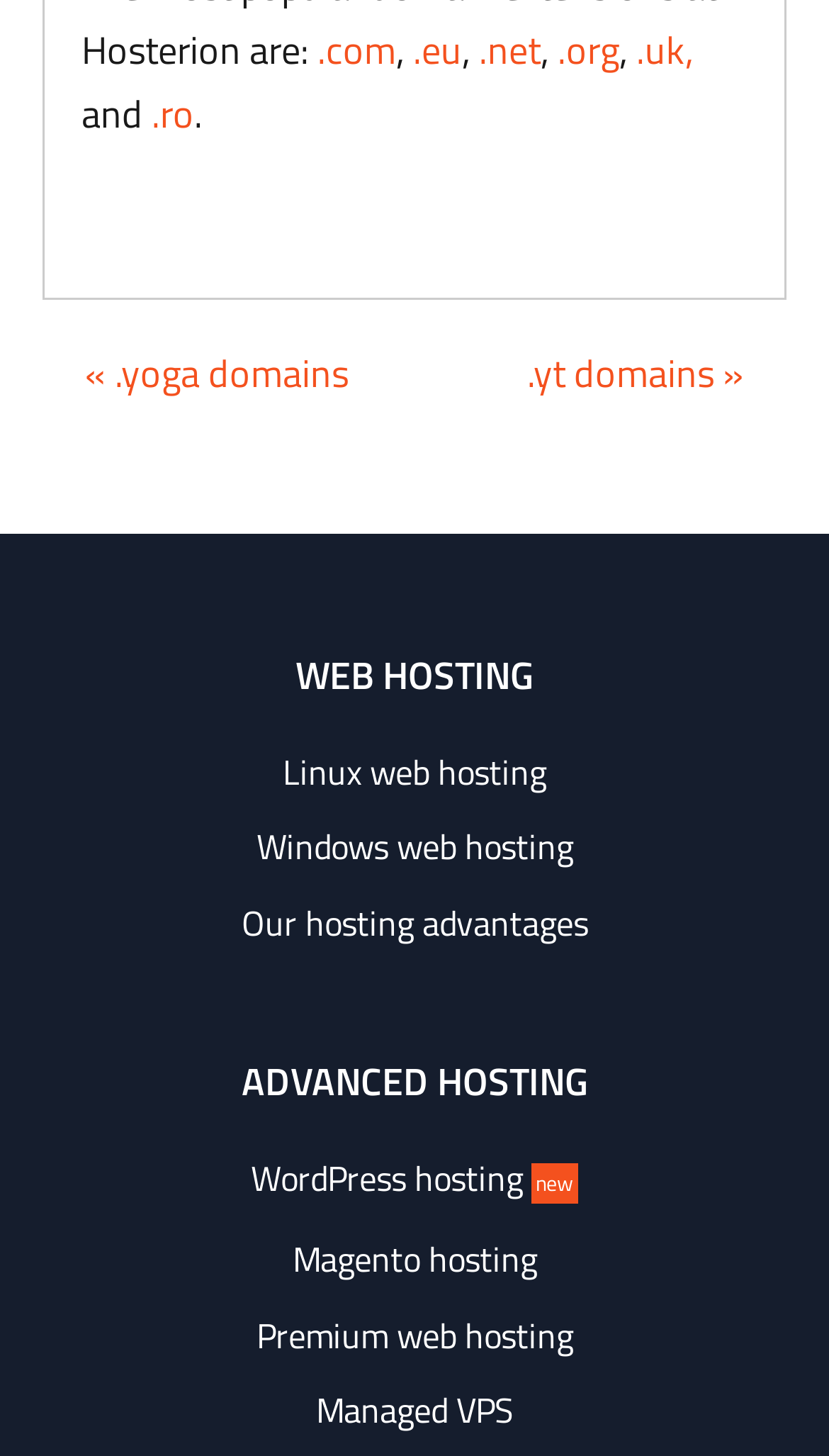Give a one-word or one-phrase response to the question: 
What types of domains are listed?

Various top-level domains